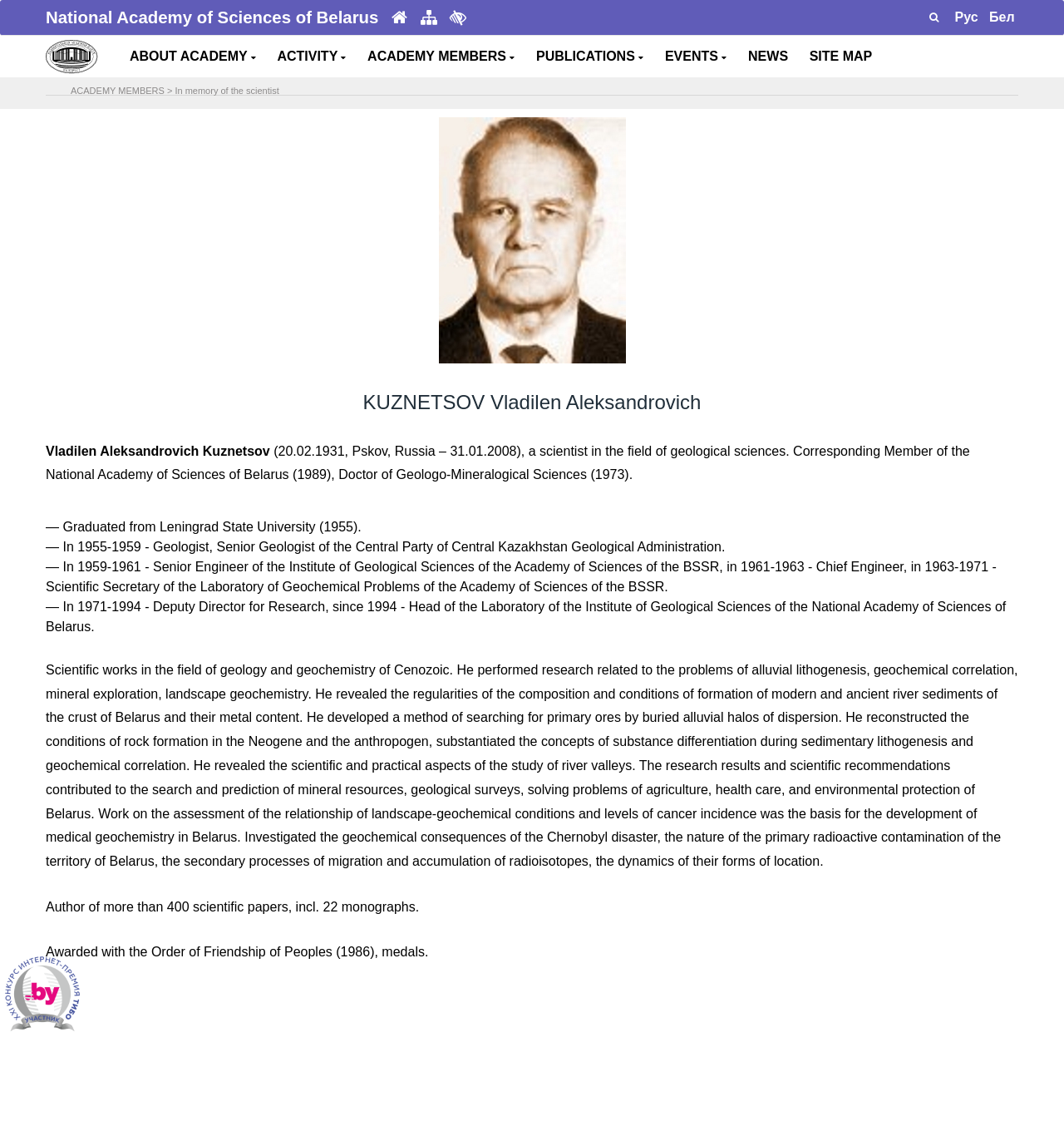Given the webpage screenshot and the description, determine the bounding box coordinates (top-left x, top-left y, bottom-right x, bottom-right y) that define the location of the UI element matching this description: In memory of the scientist

[0.164, 0.075, 0.262, 0.084]